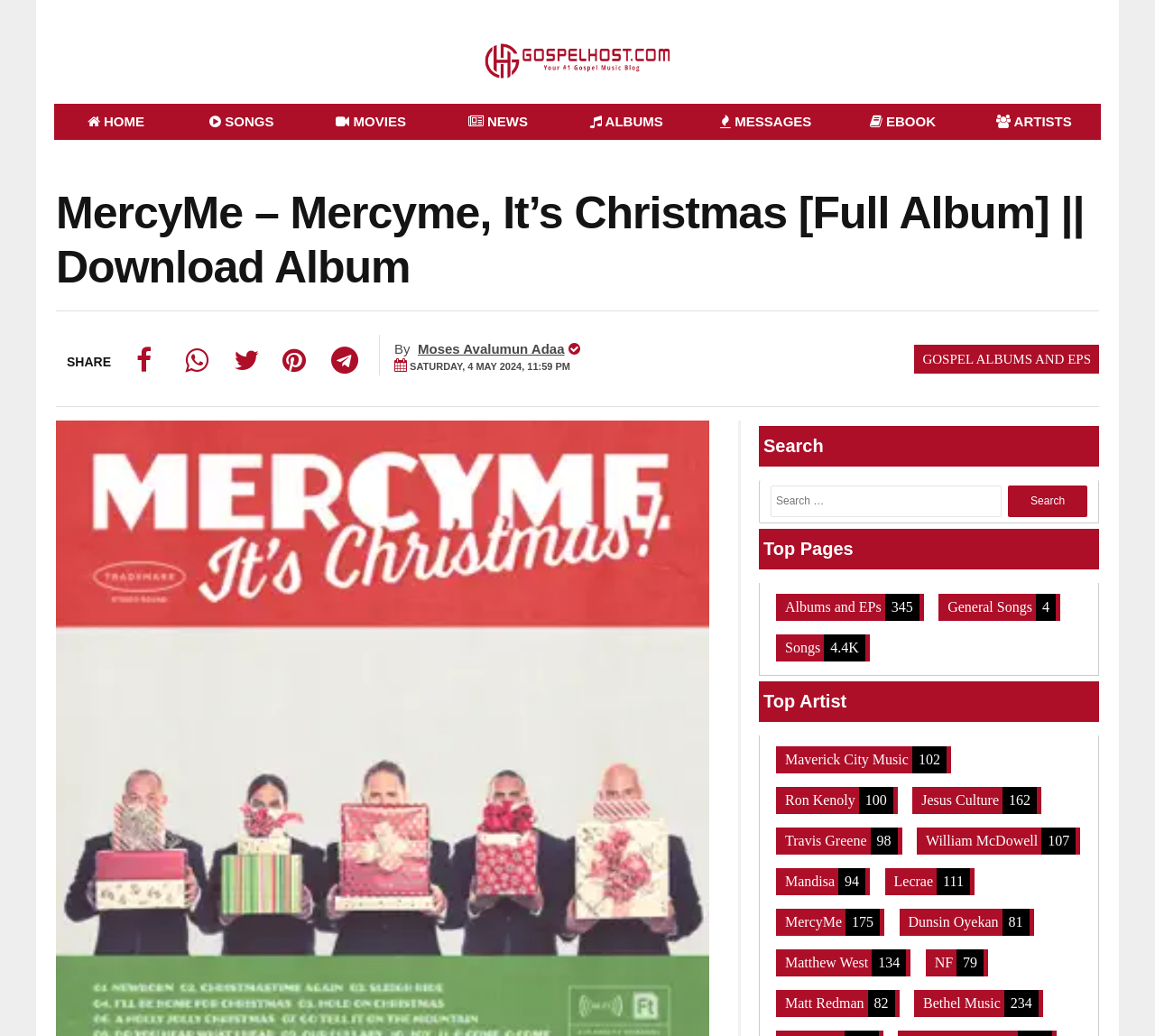Locate and extract the text of the main heading on the webpage.

MercyMe – Mercyme, It’s Christmas [Full Album] || Download Album